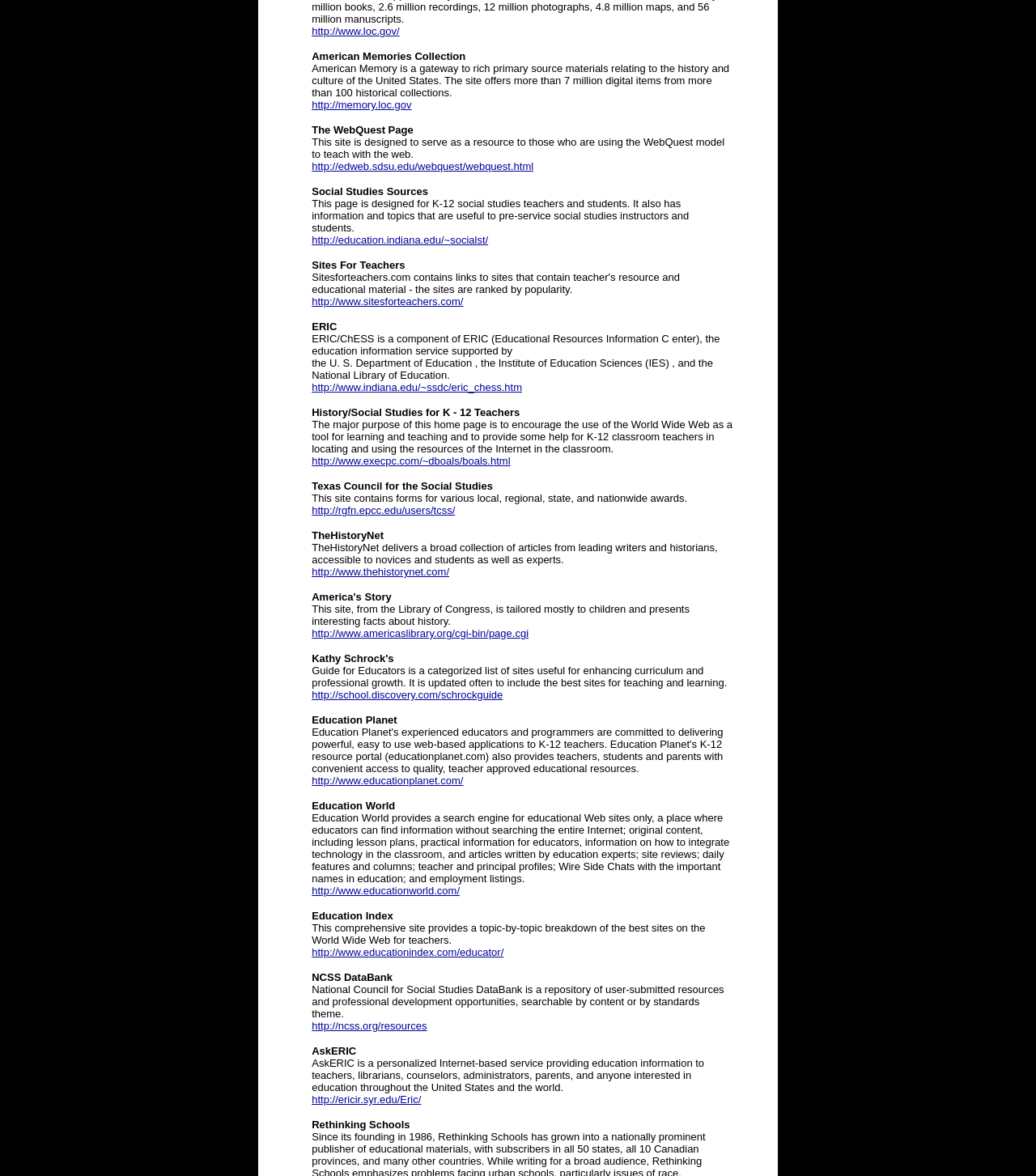Use a single word or phrase to answer the following:
What is American Memory?

Gateway to primary source materials